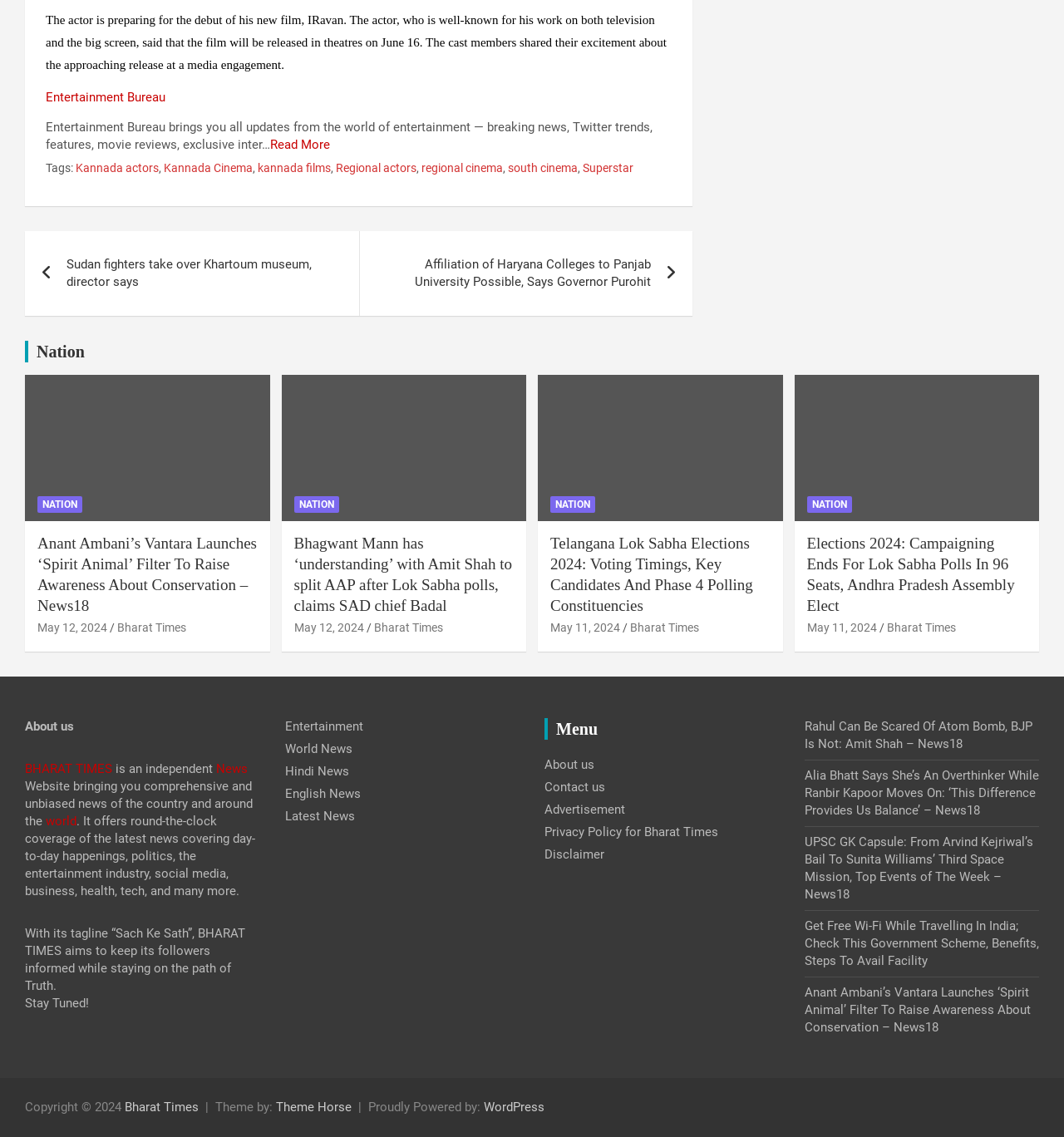Kindly determine the bounding box coordinates for the area that needs to be clicked to execute this instruction: "Go to Nation page".

[0.034, 0.301, 0.08, 0.317]